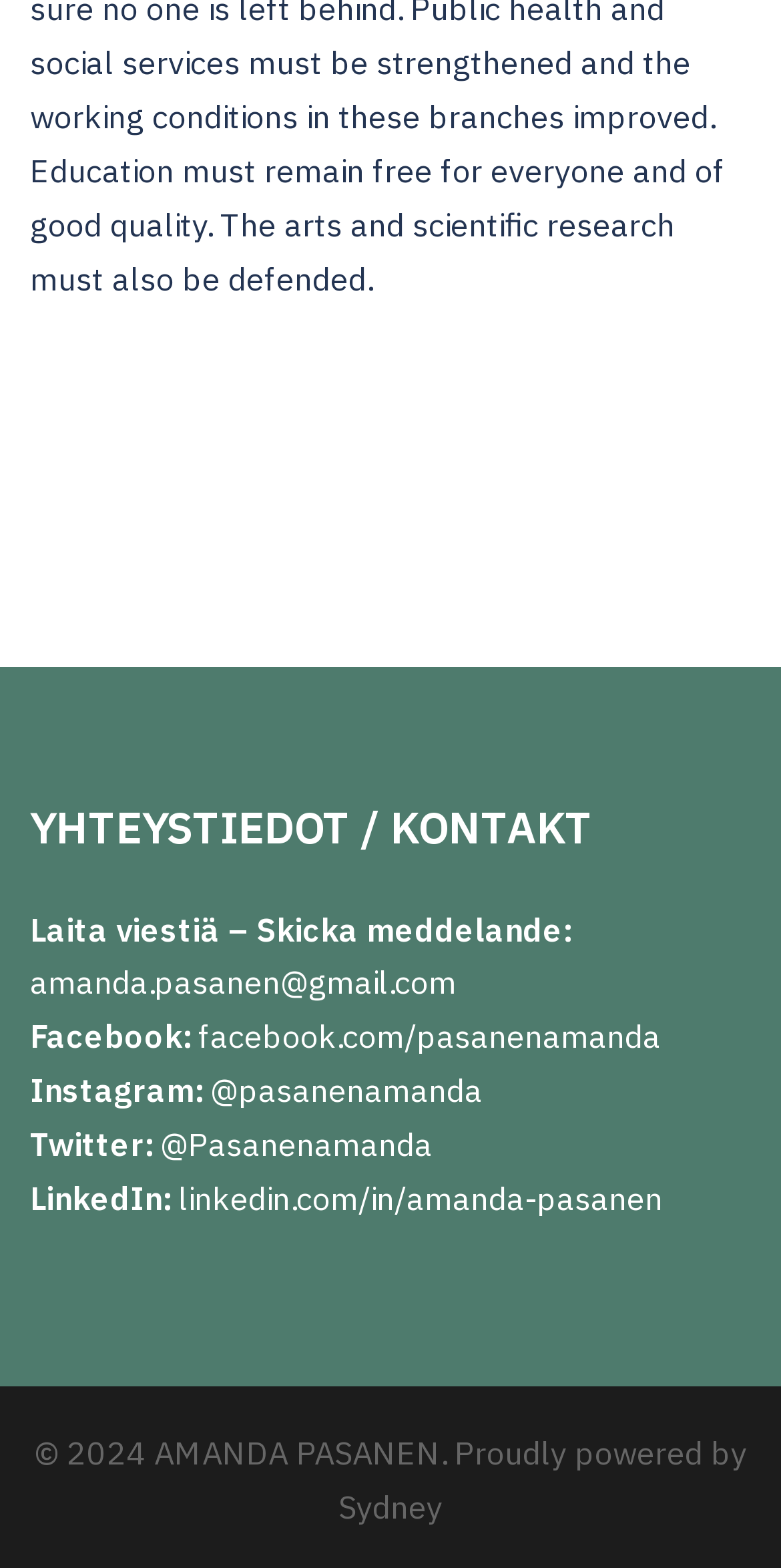Bounding box coordinates are to be given in the format (top-left x, top-left y, bottom-right x, bottom-right y). All values must be floating point numbers between 0 and 1. Provide the bounding box coordinate for the UI element described as: @pasanenamanda

[0.269, 0.682, 0.618, 0.708]